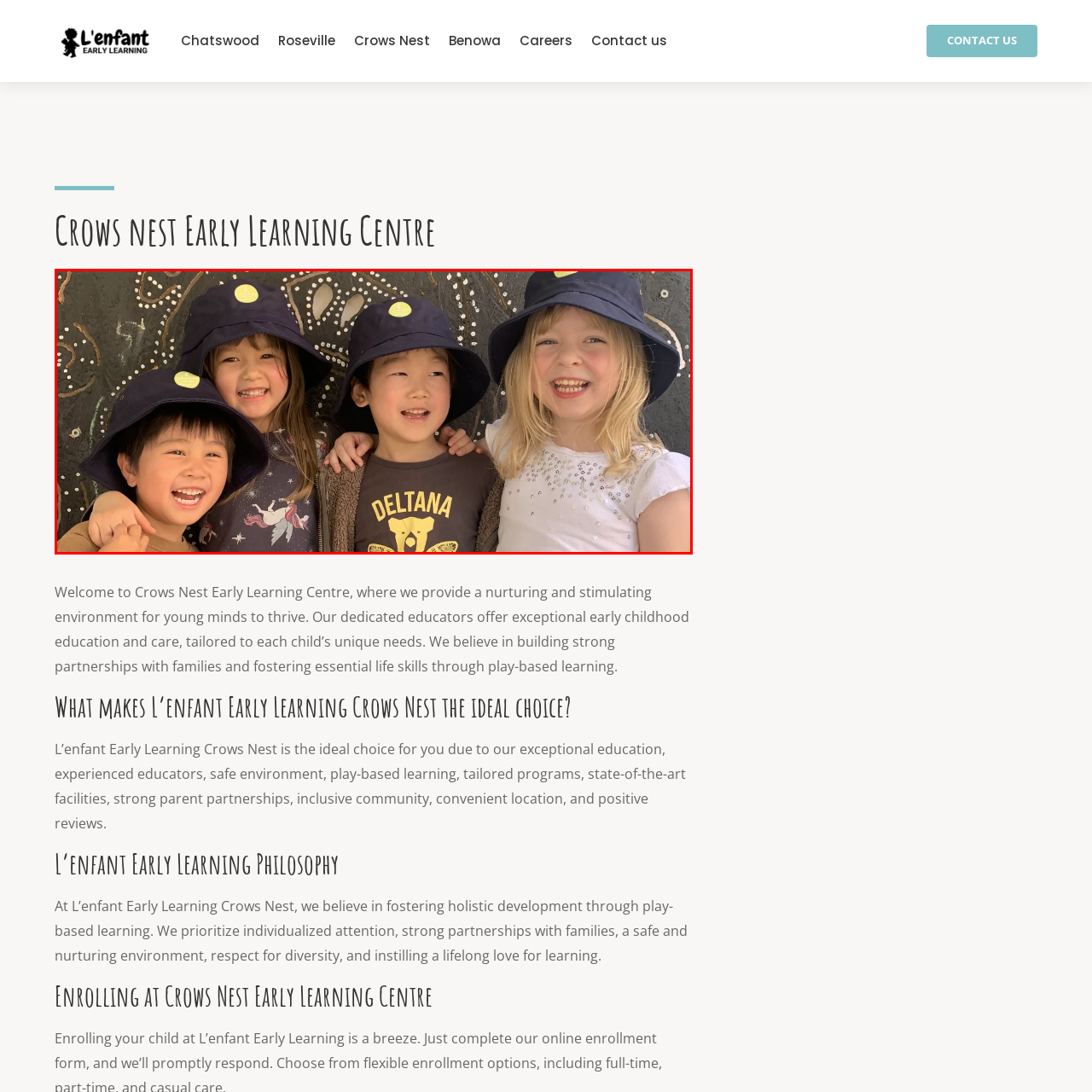View the portion of the image inside the red box and respond to the question with a succinct word or phrase: What is the atmosphere of the setting?

Nurturing and stimulating